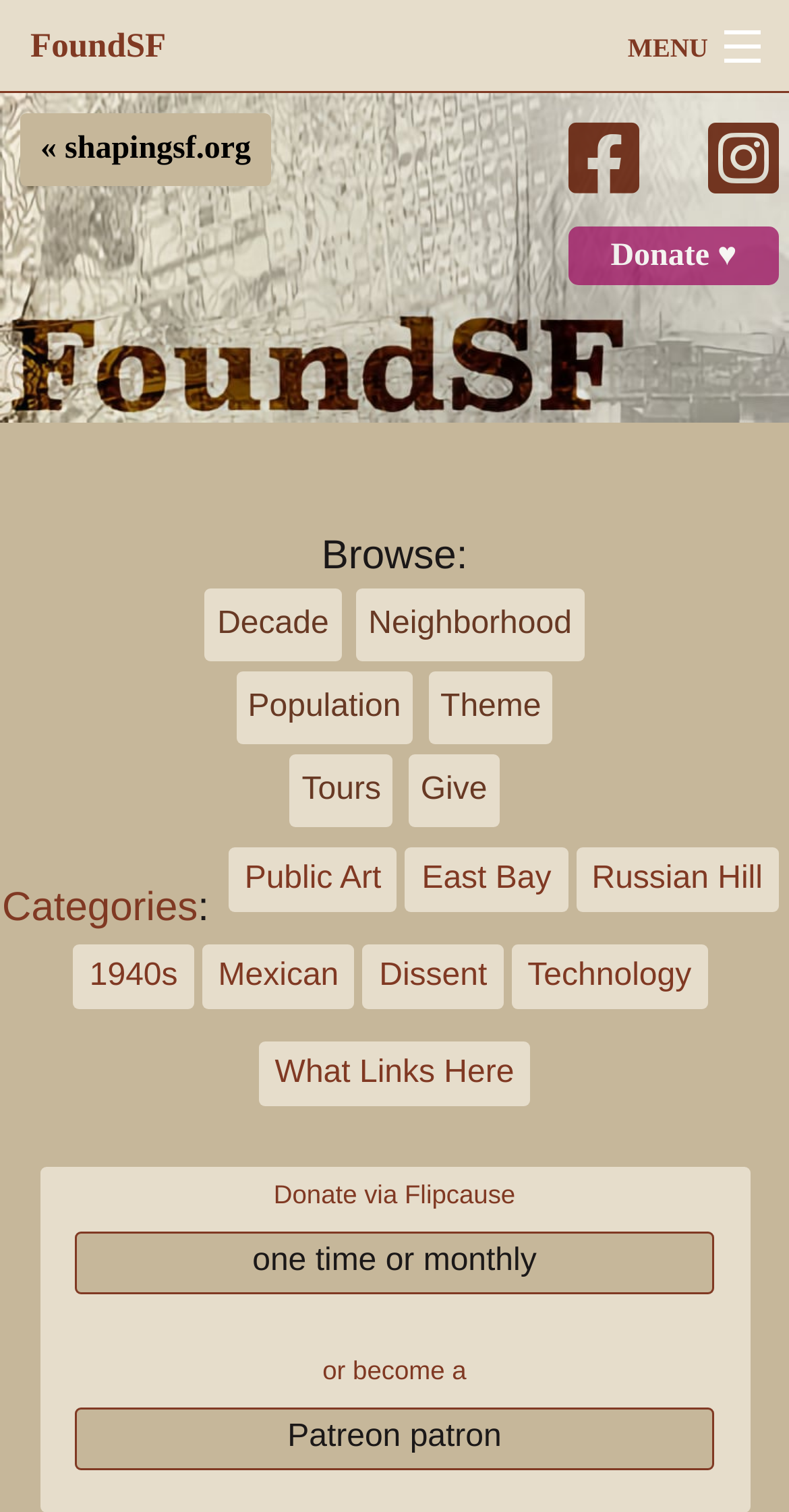Kindly provide the bounding box coordinates of the section you need to click on to fulfill the given instruction: "Search FoundSF".

[0.051, 0.121, 0.635, 0.159]